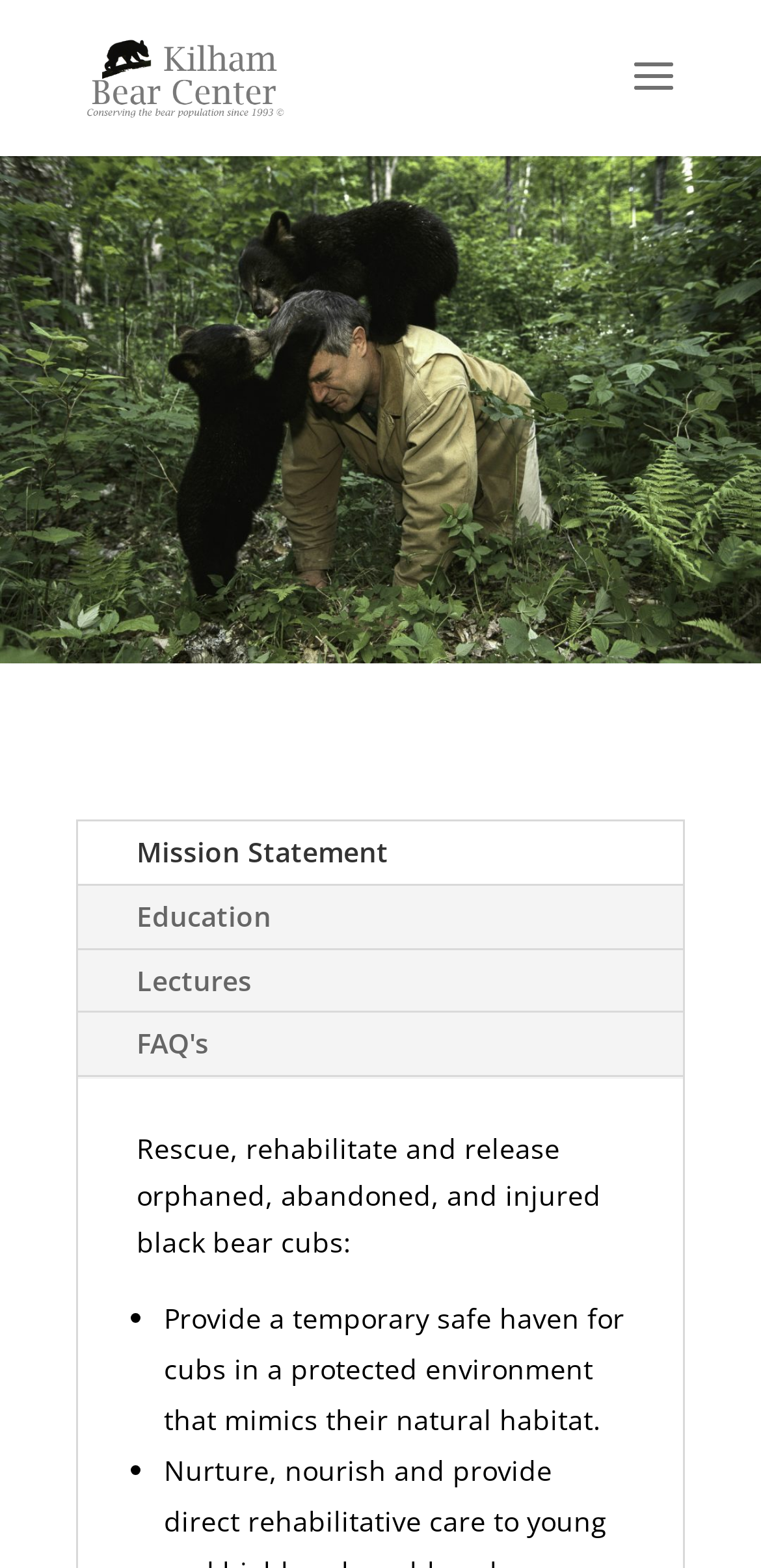Give a one-word or one-phrase response to the question:
What symbol is used as a list marker?

•